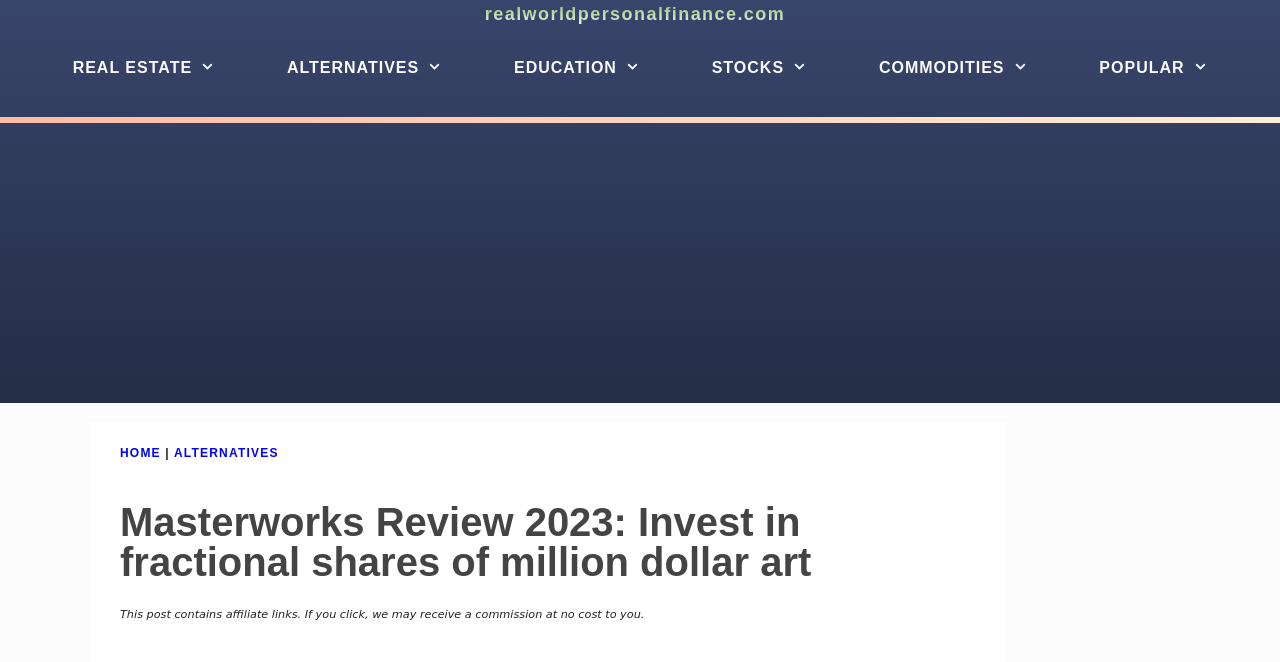What is the name of the website?
With the help of the image, please provide a detailed response to the question.

The website's name is 'realworldpersonalfinance.com', as indicated by the link in the top navigation bar.